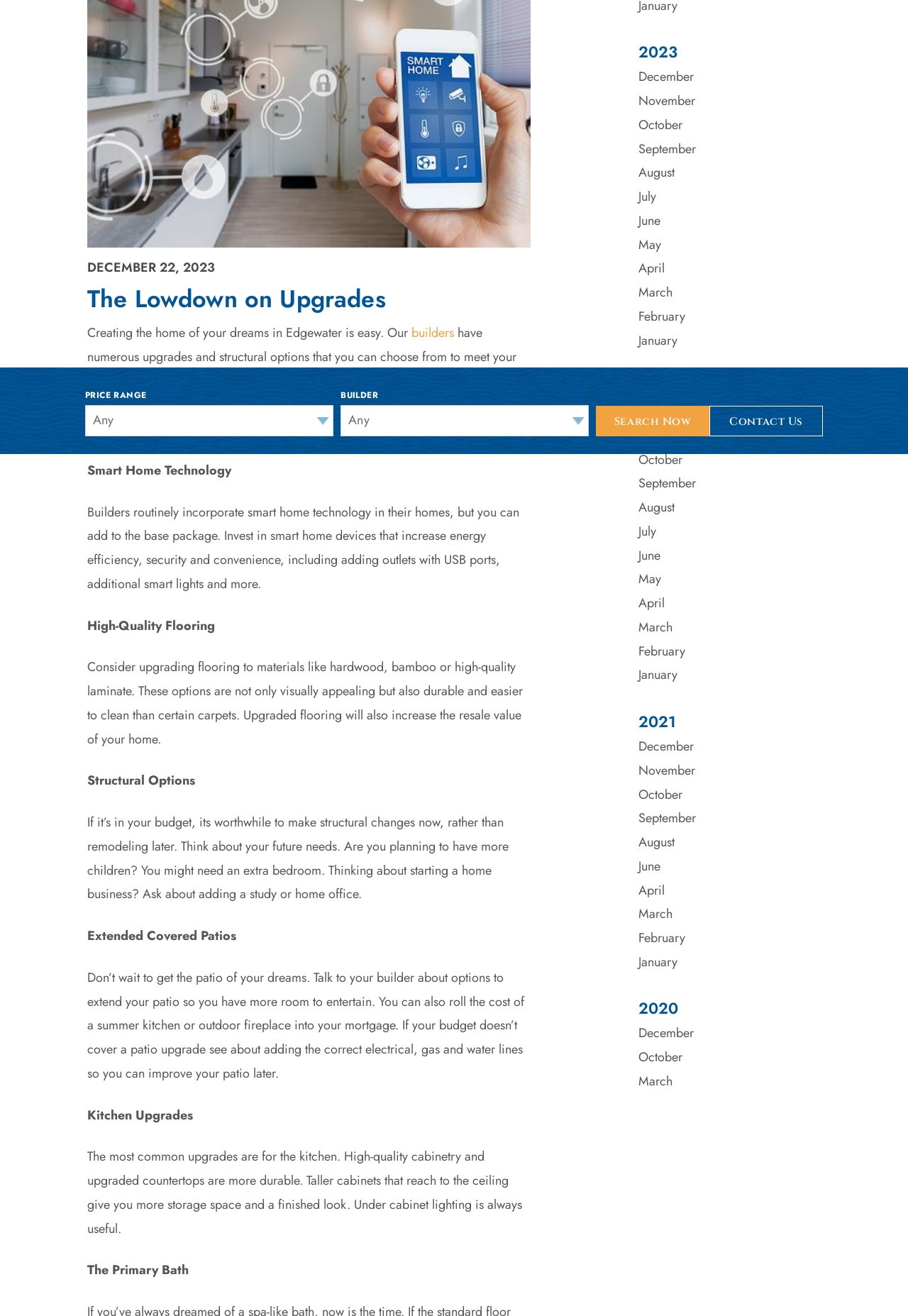Using the description: "March", identify the bounding box of the corresponding UI element in the screenshot.

[0.703, 0.215, 0.741, 0.229]